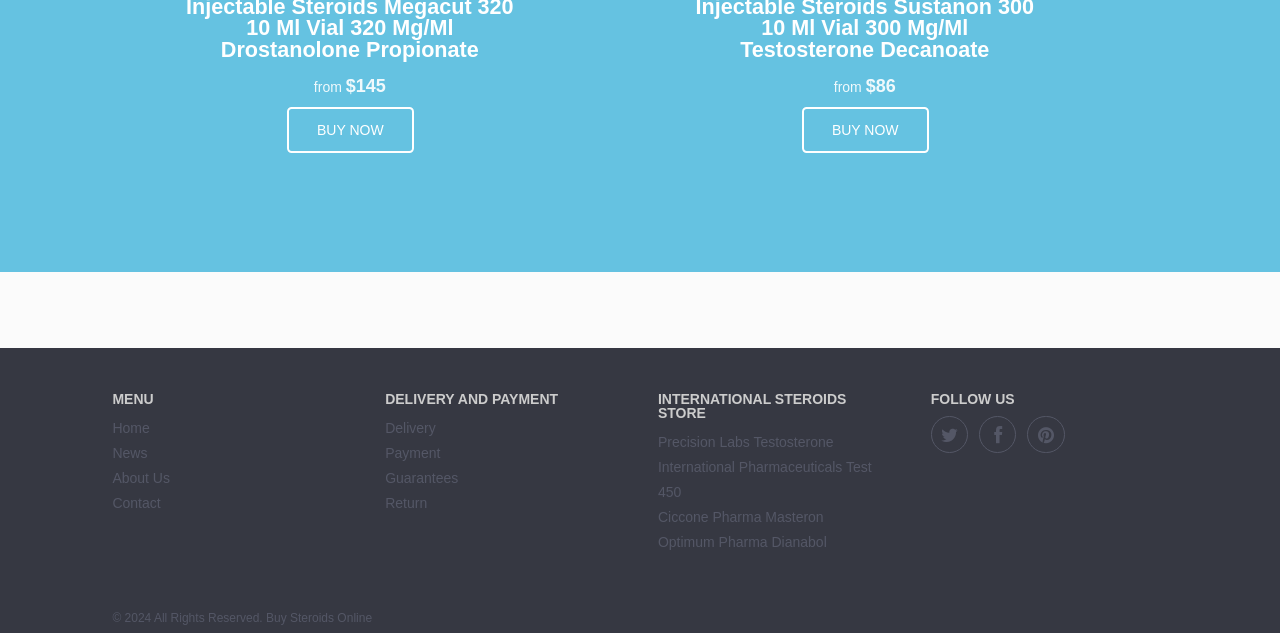Find the bounding box coordinates of the element's region that should be clicked in order to follow the given instruction: "Get more information about Abdi Ibrahim Tiromel". The coordinates should consist of four float numbers between 0 and 1, i.e., [left, top, right, bottom].

[0.627, 0.462, 0.733, 0.53]